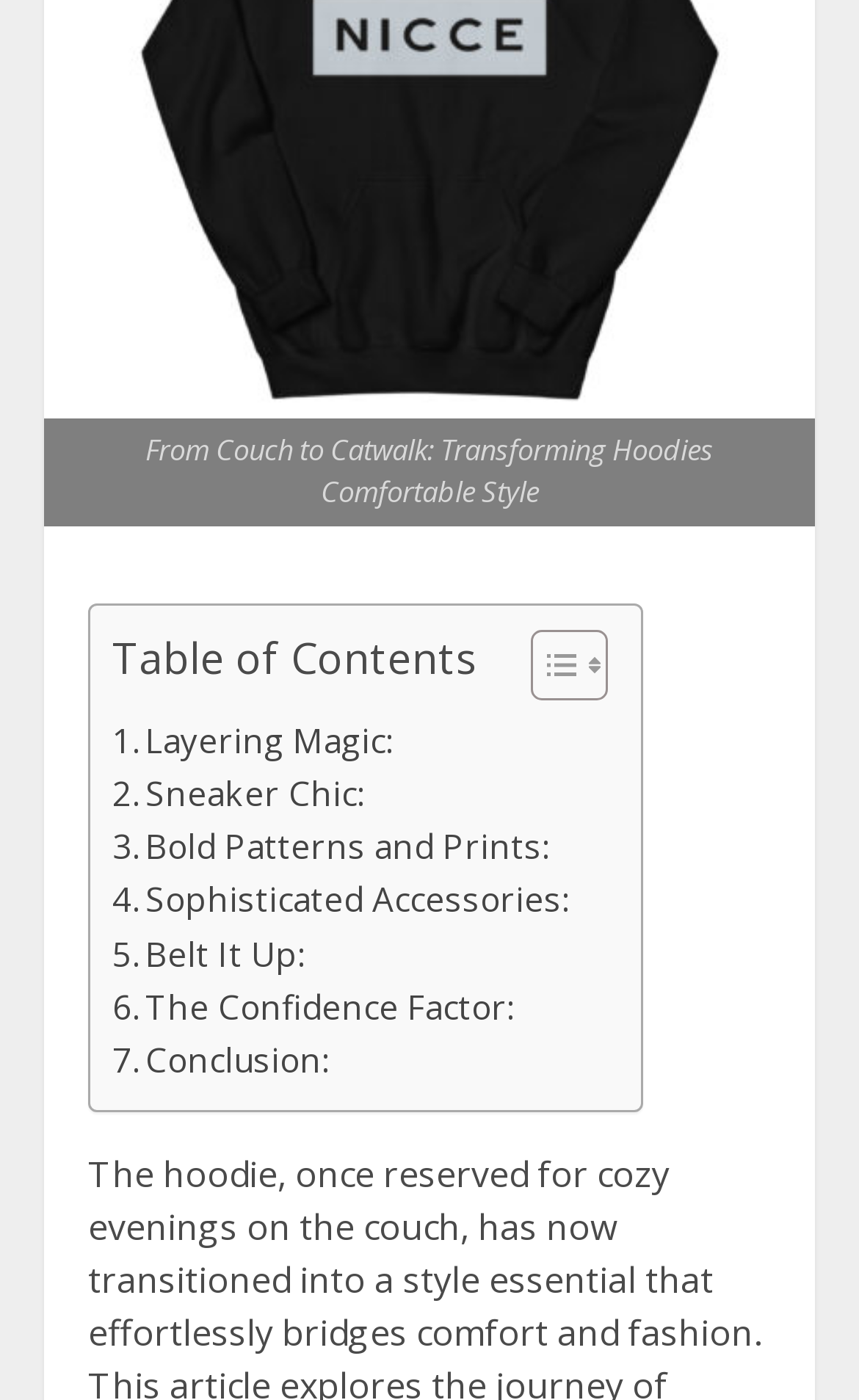What is the first item in the table of contents?
Using the visual information, answer the question in a single word or phrase.

Layering Magic